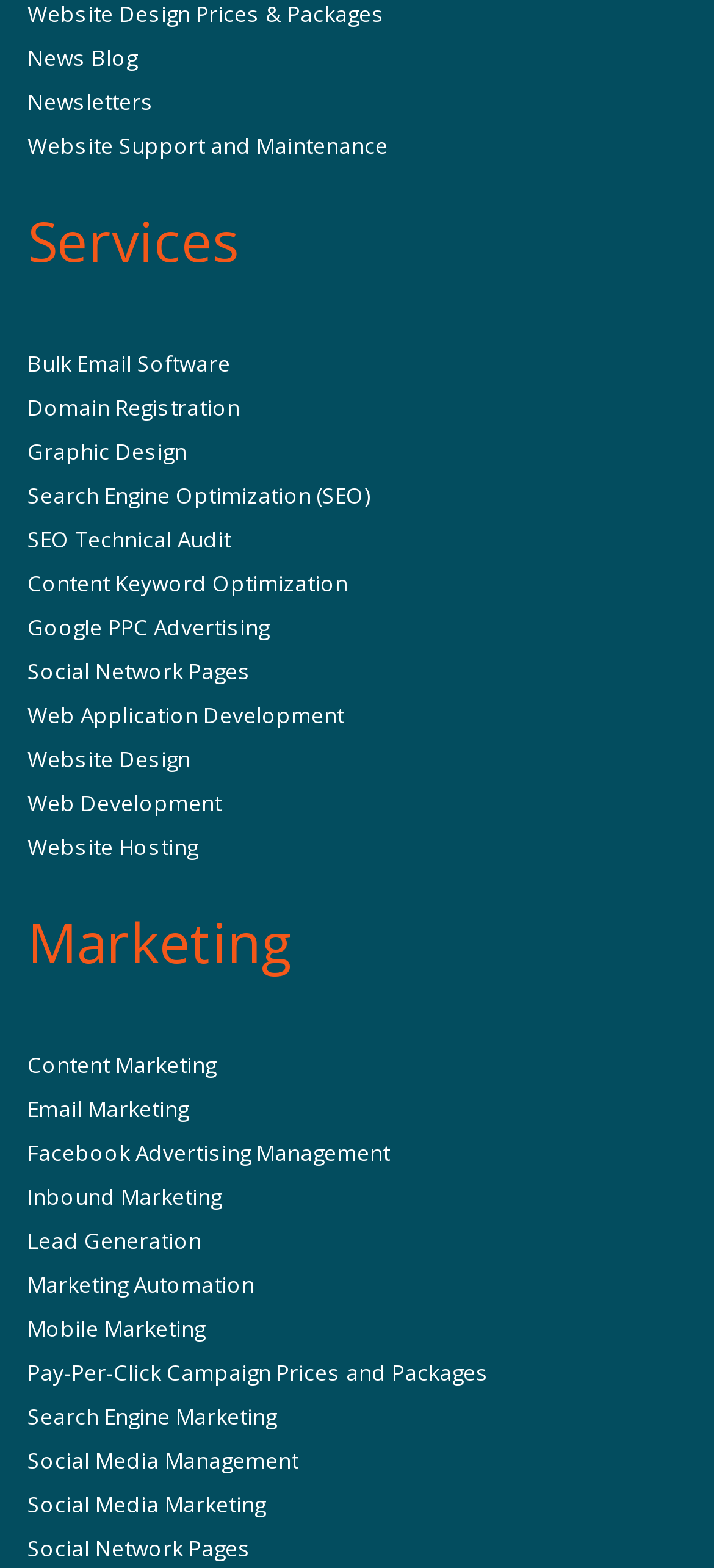Identify the bounding box coordinates of the region that needs to be clicked to carry out this instruction: "View news". Provide these coordinates as four float numbers ranging from 0 to 1, i.e., [left, top, right, bottom].

None